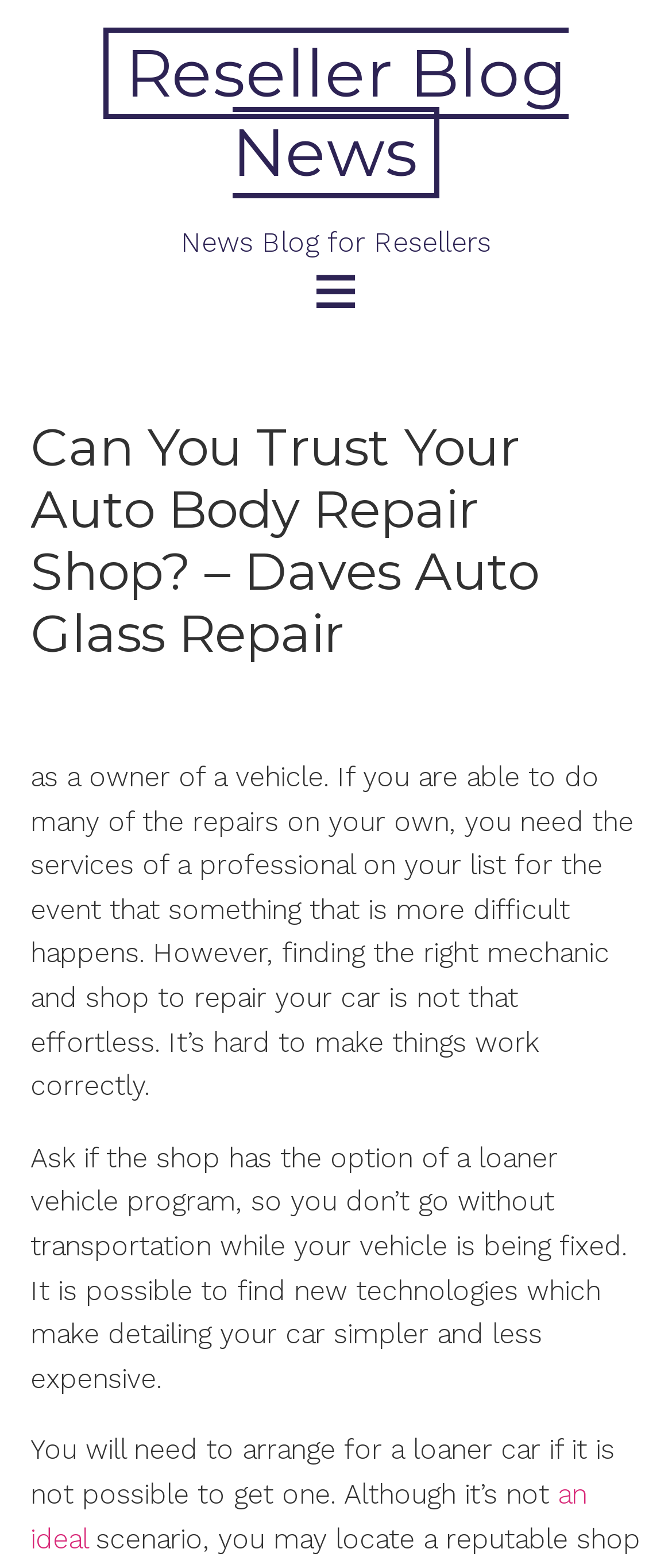Find and extract the text of the primary heading on the webpage.

Can You Trust Your Auto Body Repair Shop? – Daves Auto Glass Repair